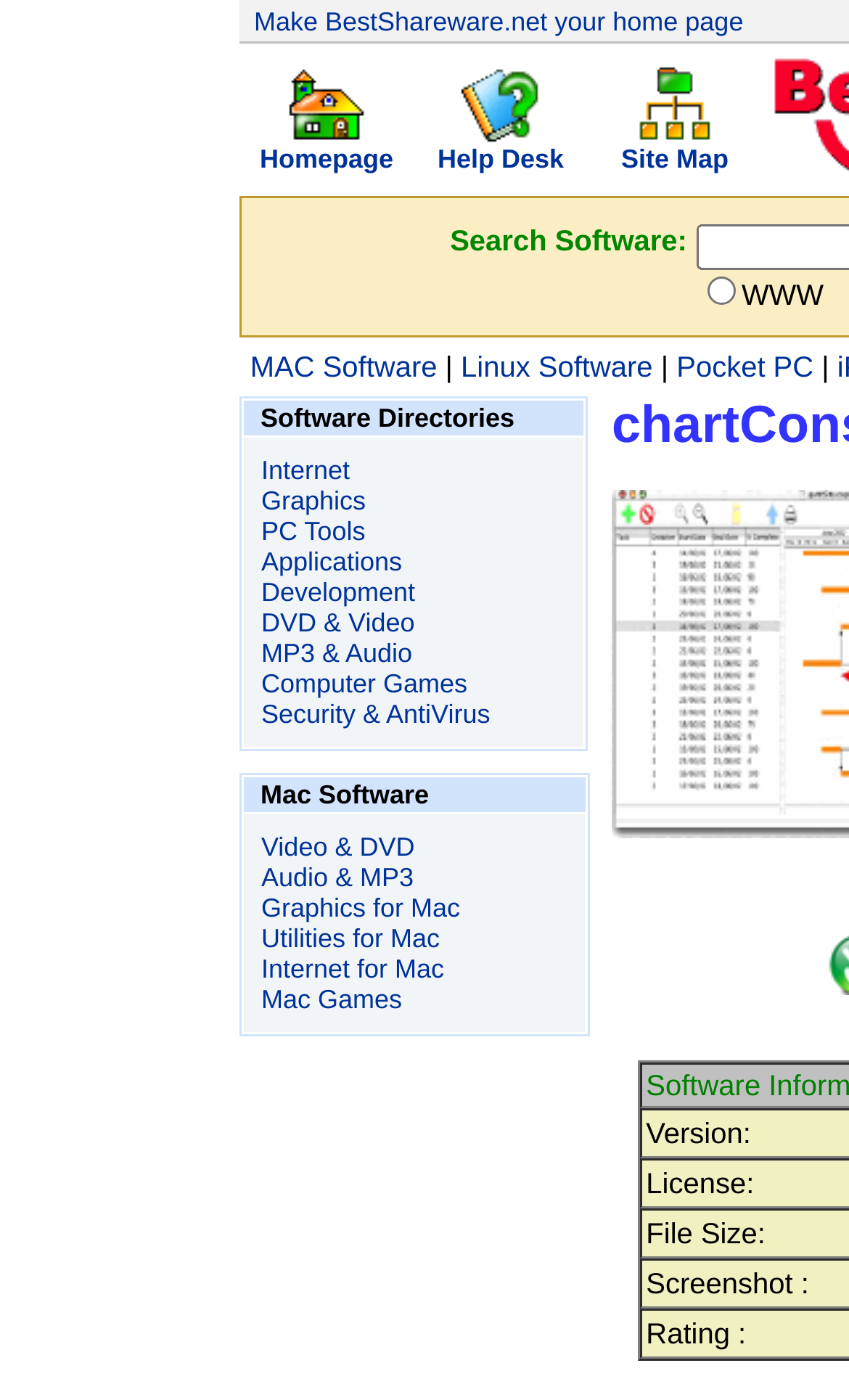What is the main purpose of this software?
Using the visual information from the image, give a one-word or short-phrase answer.

Project management